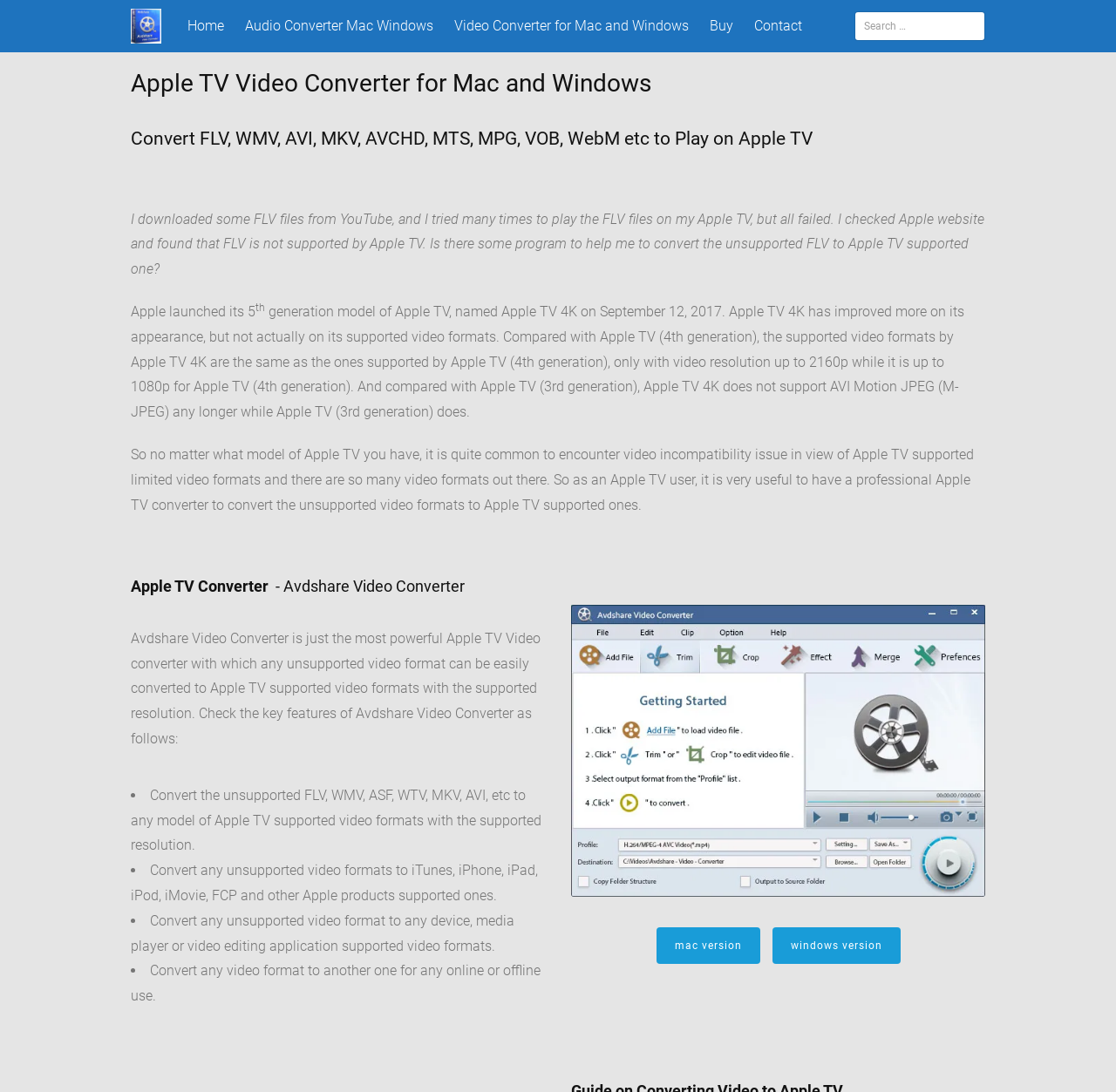What are the key features of Avdshare Video Converter?
Using the image, elaborate on the answer with as much detail as possible.

The webpage lists the key features of Avdshare Video Converter, including converting unsupported formats to Apple TV supported ones, converting videos to iTunes, iPhone, iPad, iPod, iMovie, FCP, and other Apple products supported formats, and converting videos to any device, media player, or video editing application supported formats.